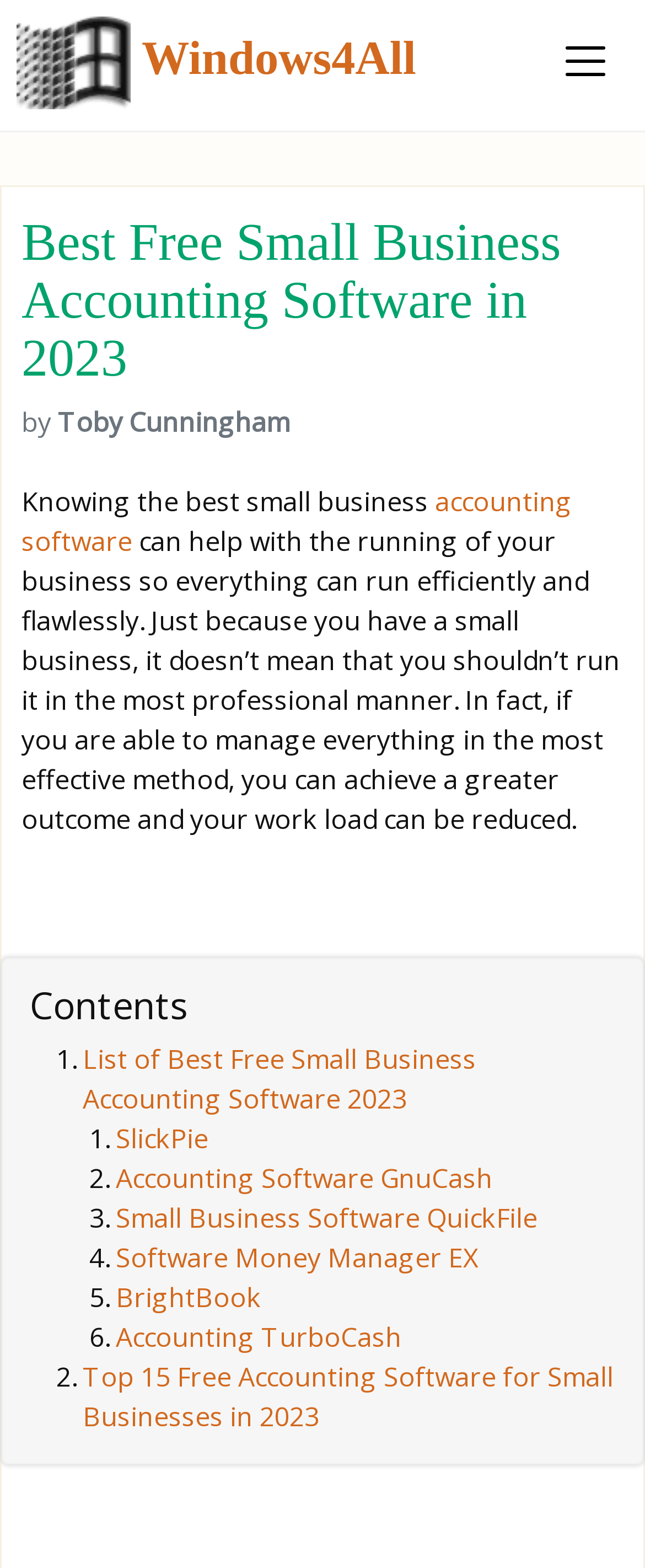Using the information in the image, give a detailed answer to the following question: How many free small business accounting software are listed?

The article lists 6 free small business accounting software, including SlickPie, Accounting Software GnuCash, Small Business Software QuickFile, Software Money Manager EX, BrightBook, and Accounting TurboCash.